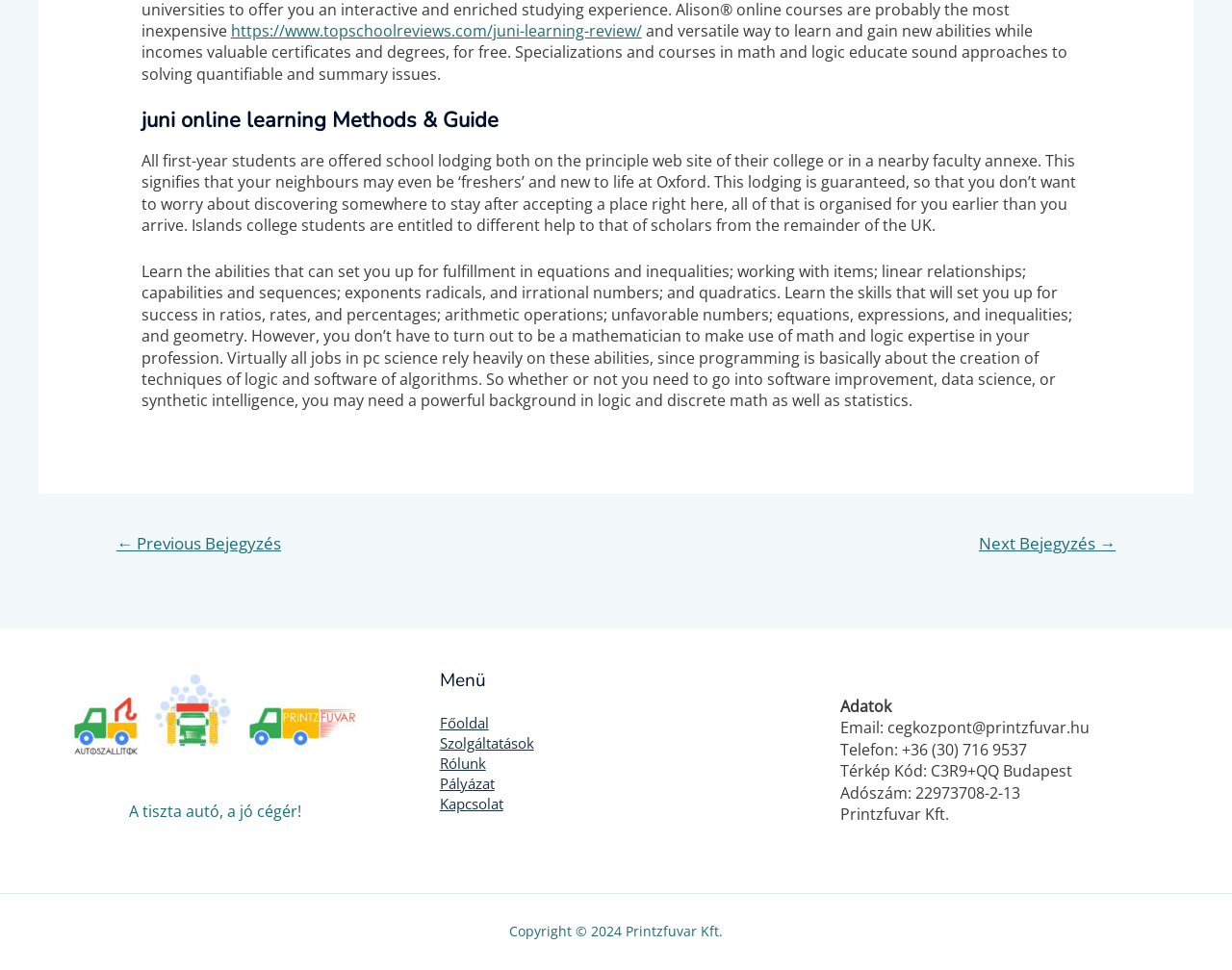What is the purpose of the Juni online learning platform?
Using the image, respond with a single word or phrase.

To gain new abilities and certificates